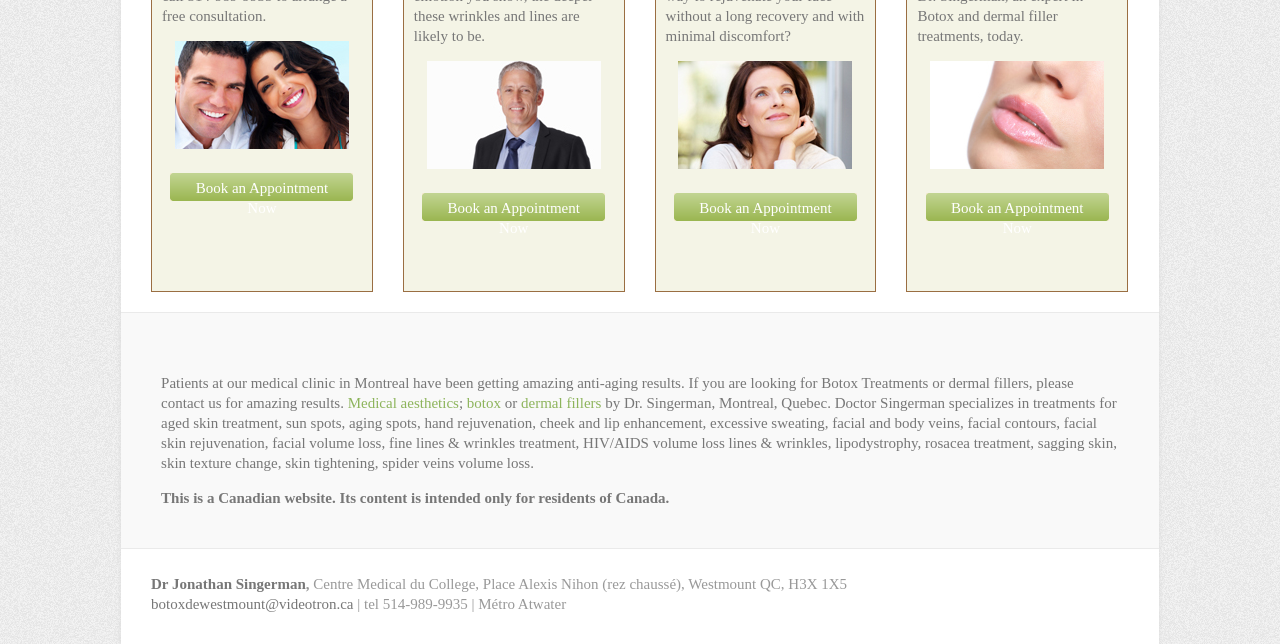Please answer the following query using a single word or phrase: 
What is the contact email of Dr. Singerman?

botoxdewestmount@videotron.ca